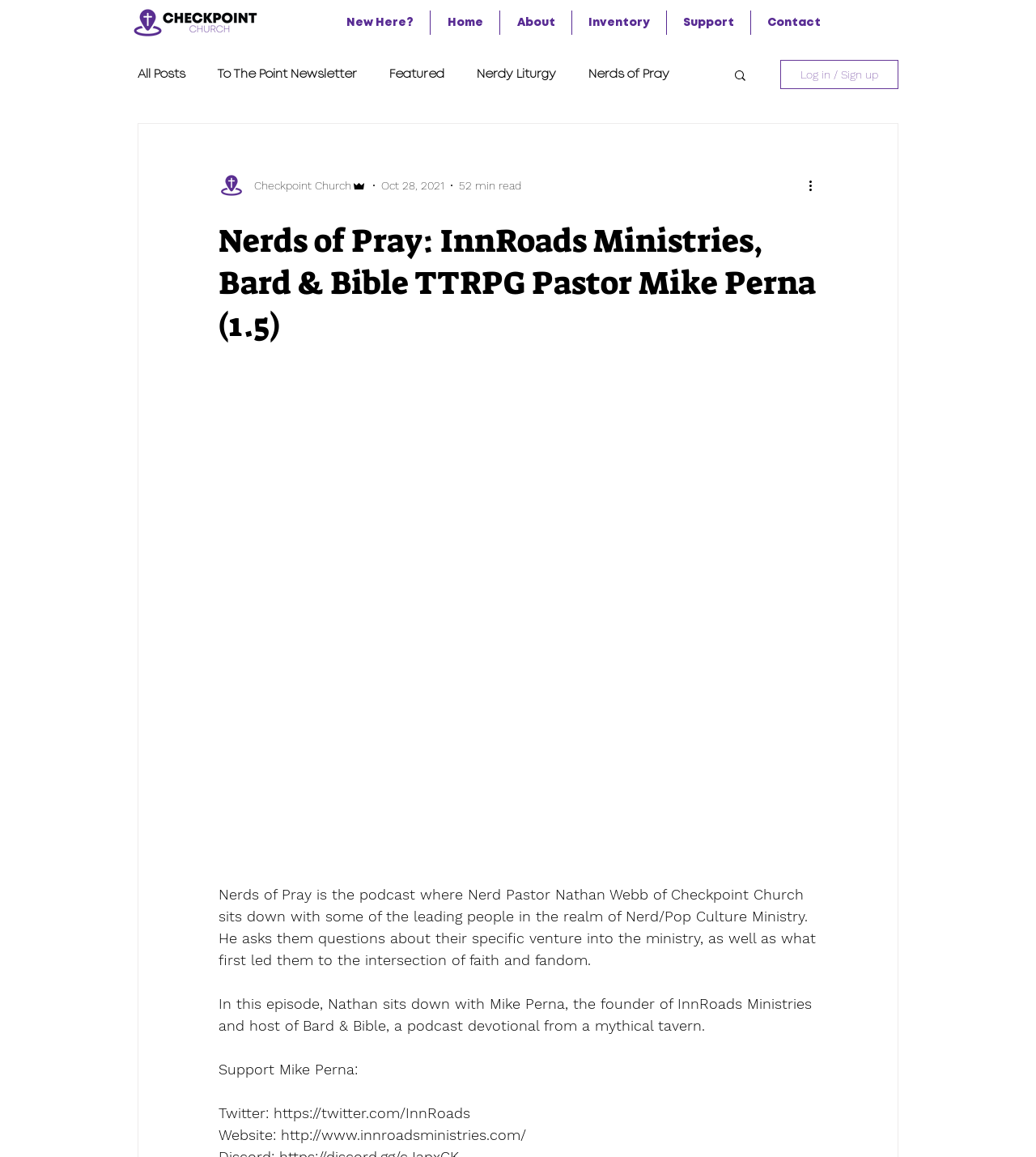Please specify the bounding box coordinates of the region to click in order to perform the following instruction: "Go to the Home page".

[0.416, 0.009, 0.482, 0.03]